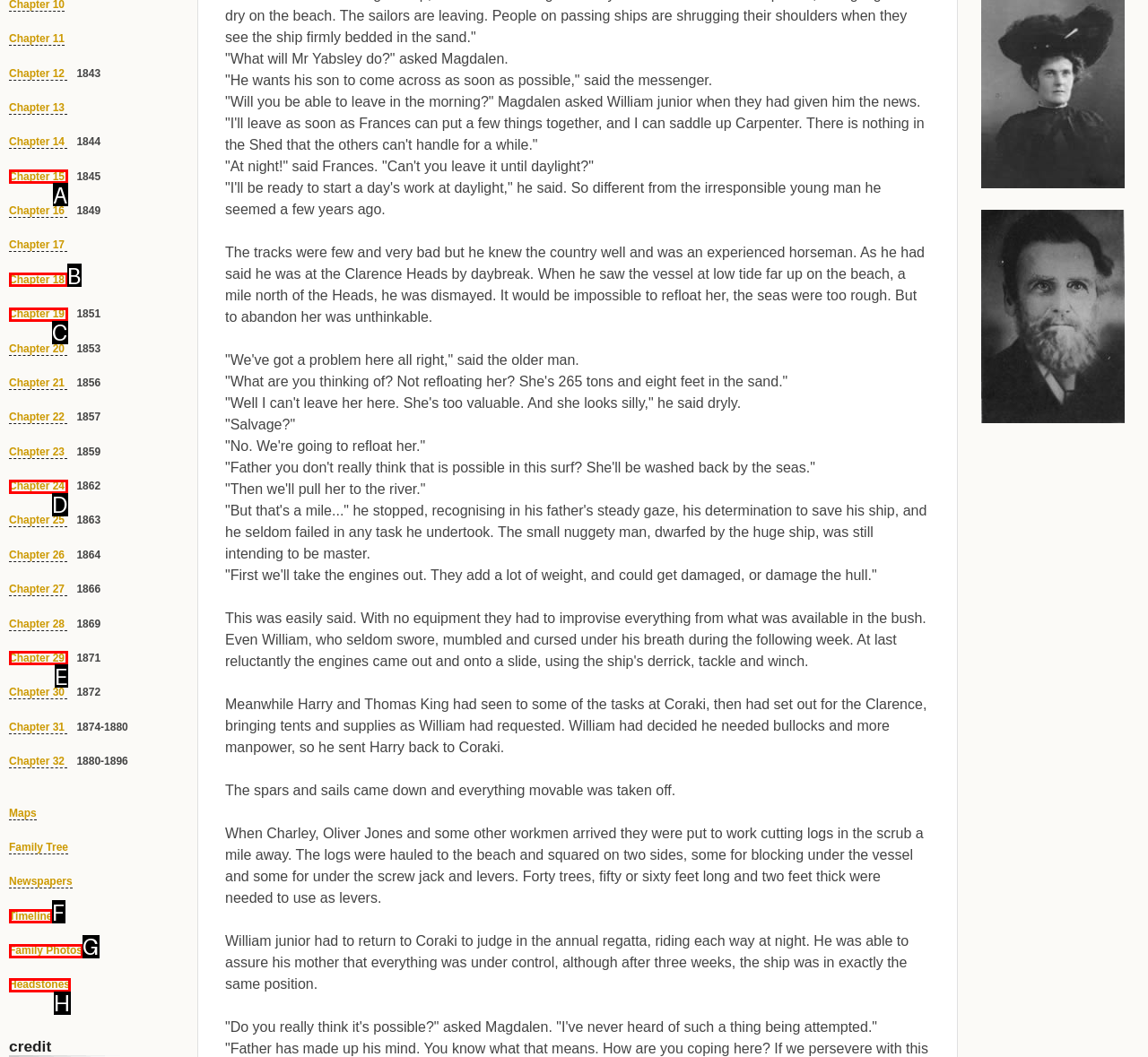Match the HTML element to the description: Headstones. Respond with the letter of the correct option directly.

H